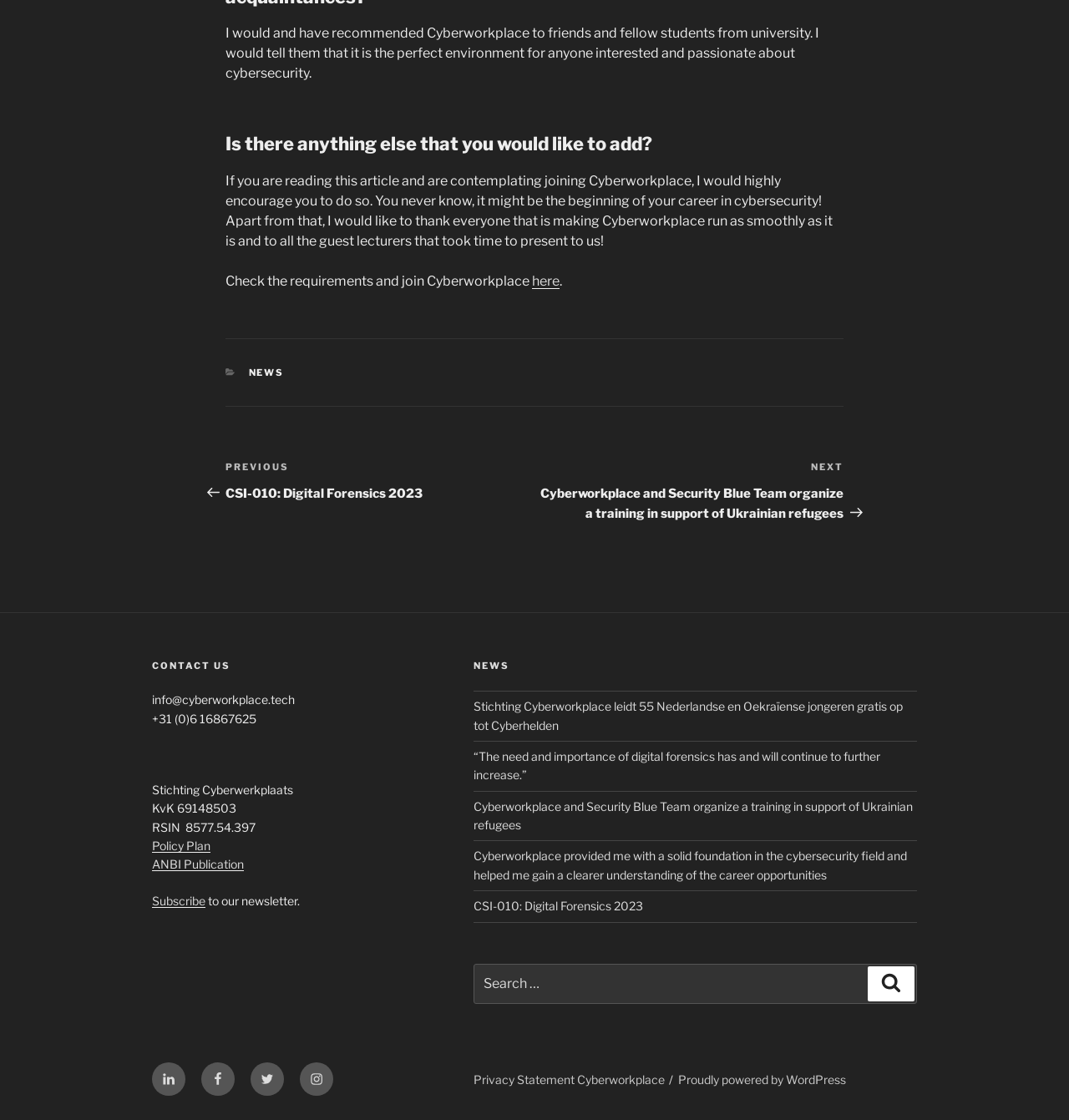Locate the bounding box coordinates of the region to be clicked to comply with the following instruction: "Check the requirements and join Cyberworkplace". The coordinates must be four float numbers between 0 and 1, in the form [left, top, right, bottom].

[0.211, 0.244, 0.498, 0.258]